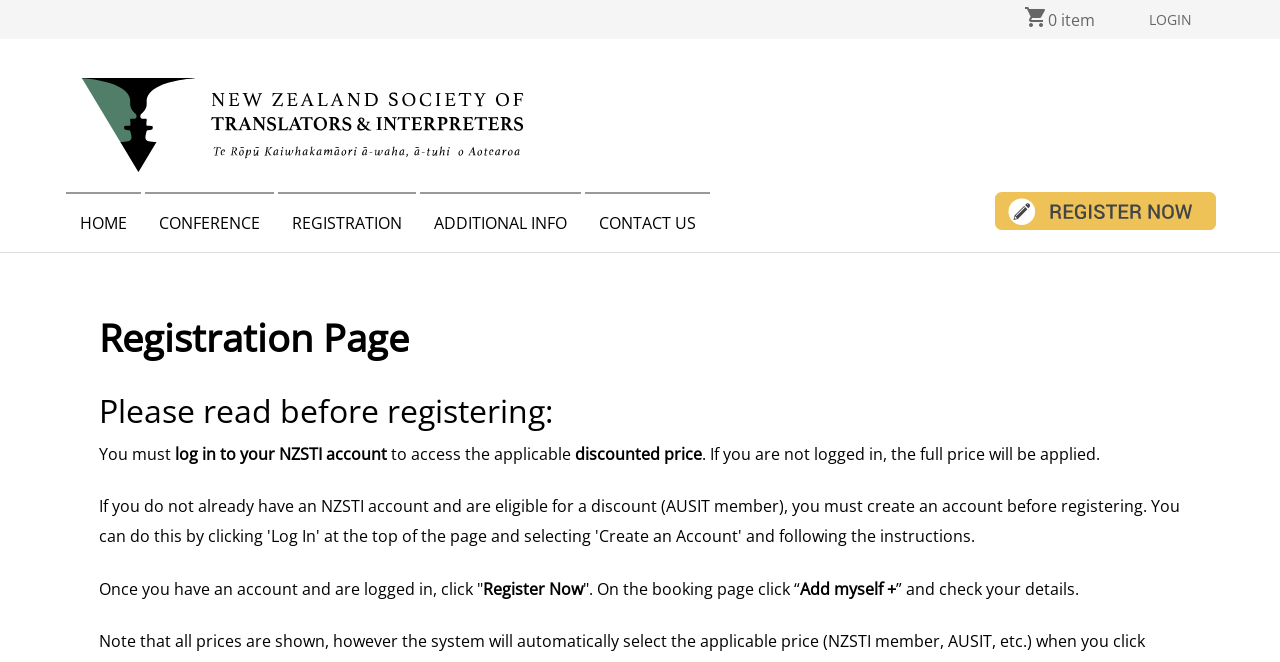Give the bounding box coordinates for the element described as: "alt="NZSTI Conference June 2020"".

[0.05, 0.088, 0.427, 0.273]